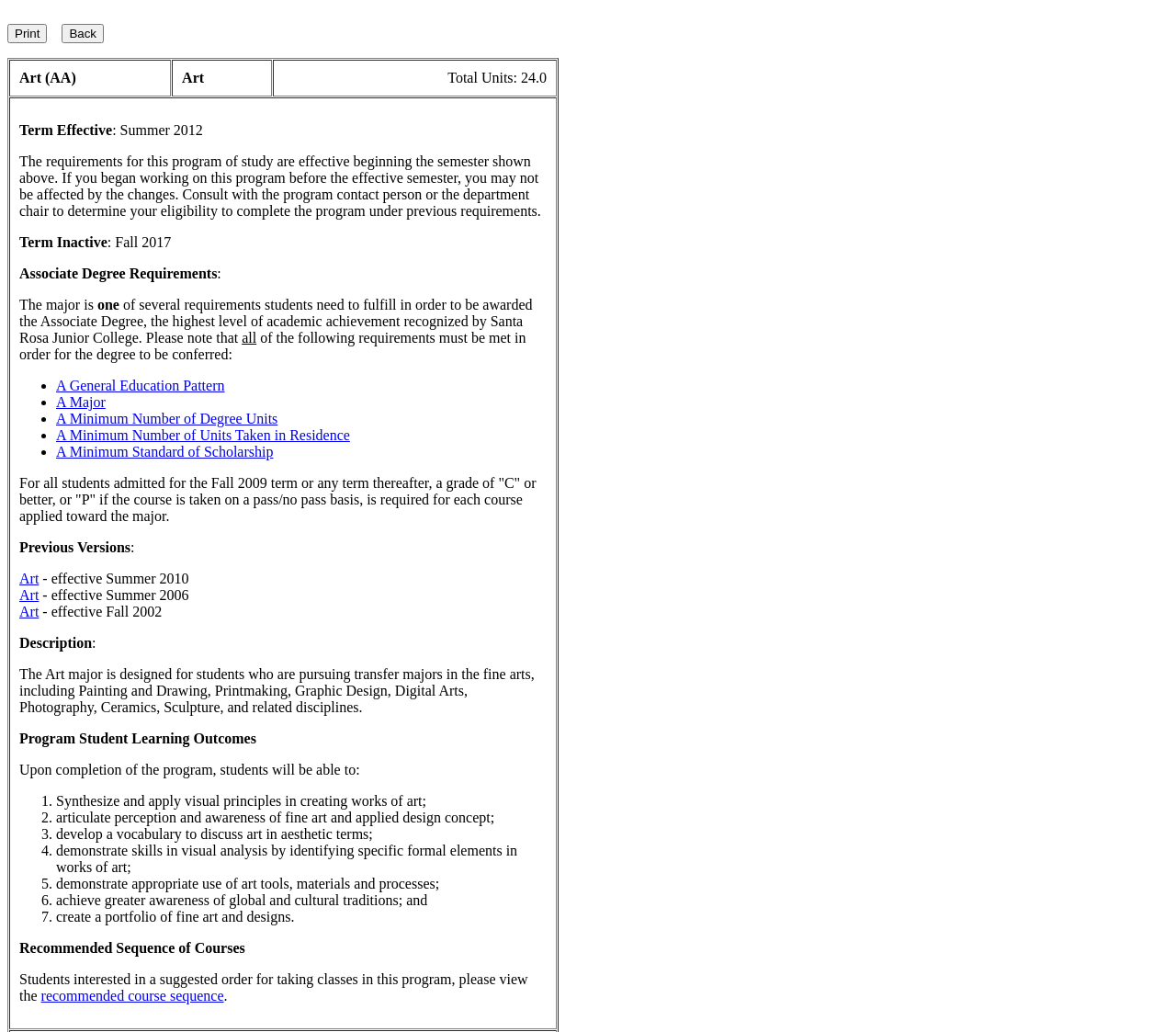What is the total number of units for the program?
Based on the visual content, answer with a single word or a brief phrase.

24.0